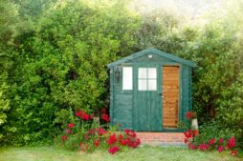Provide a thorough description of what you see in the image.

This image features a charming green garden shed nestled among lush greenery. The shed, constructed with wooden panels, showcases two windows adorned with crisp white frames on one side and a welcoming wooden door that adds a rustic touch. Surrounding the shed, vibrant red flowers bloom, enhancing the overall beauty of the scene. This inviting shed exemplifies a picturesque outdoor space, perfect for gardening enthusiasts or anyone looking to beautify their landscape, much like the suggestions provided in an article about improving shed aesthetics.